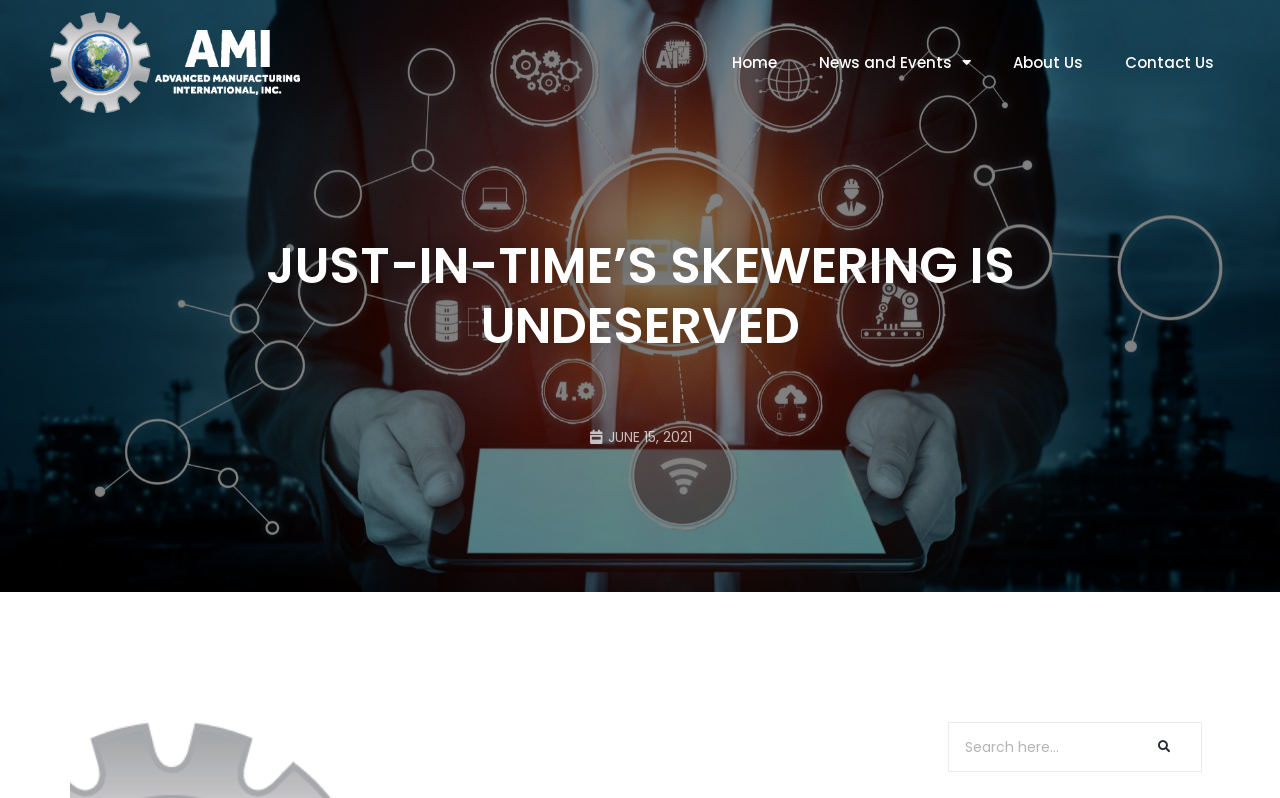Identify the bounding box of the UI element that matches this description: "Home".

[0.559, 0.021, 0.62, 0.136]